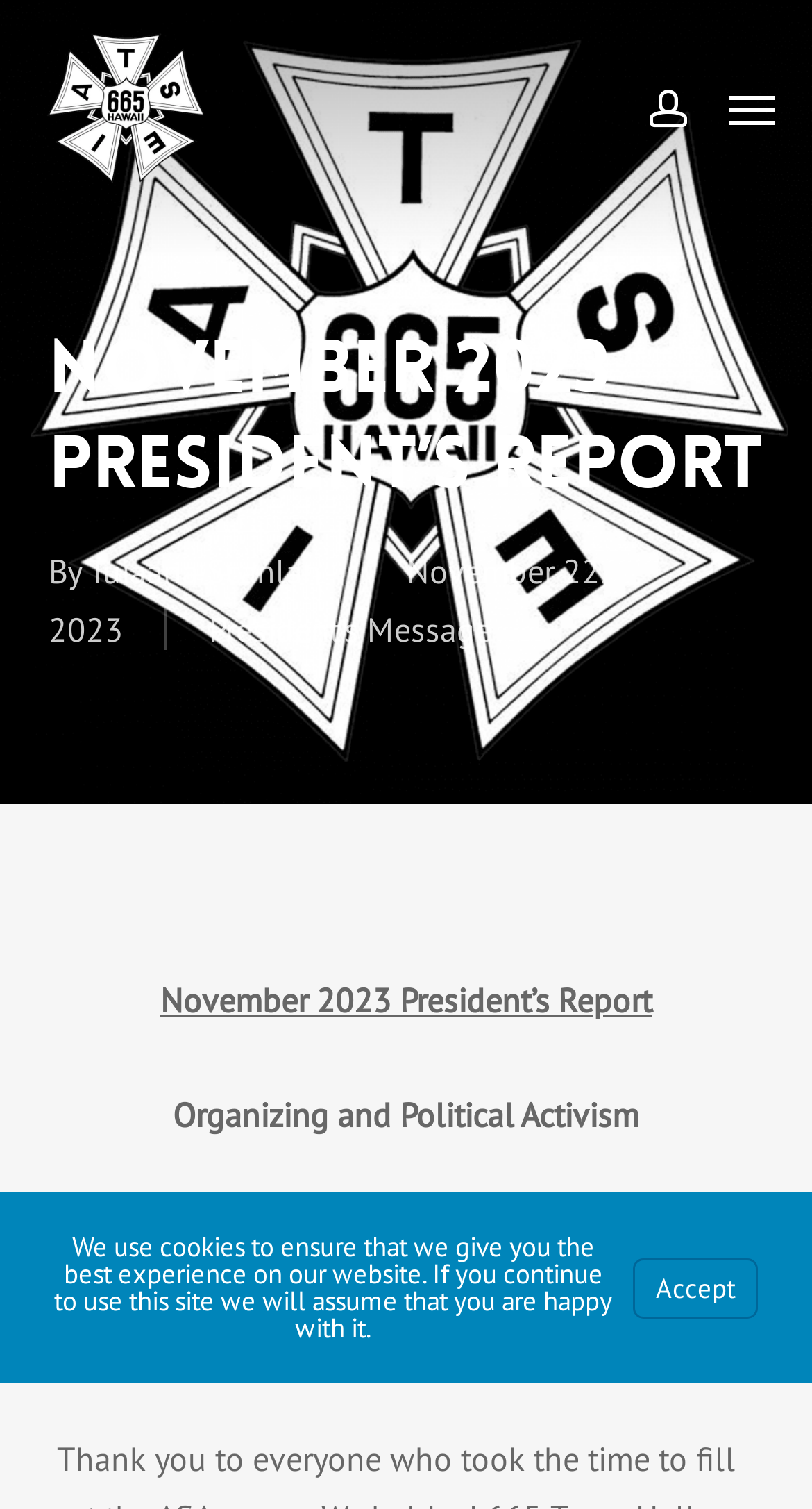What is the date of the President's Report?
Give a comprehensive and detailed explanation for the question.

The date of the President's Report can be found by looking at the text next to the author's name, which is 'November 22, 2023'.